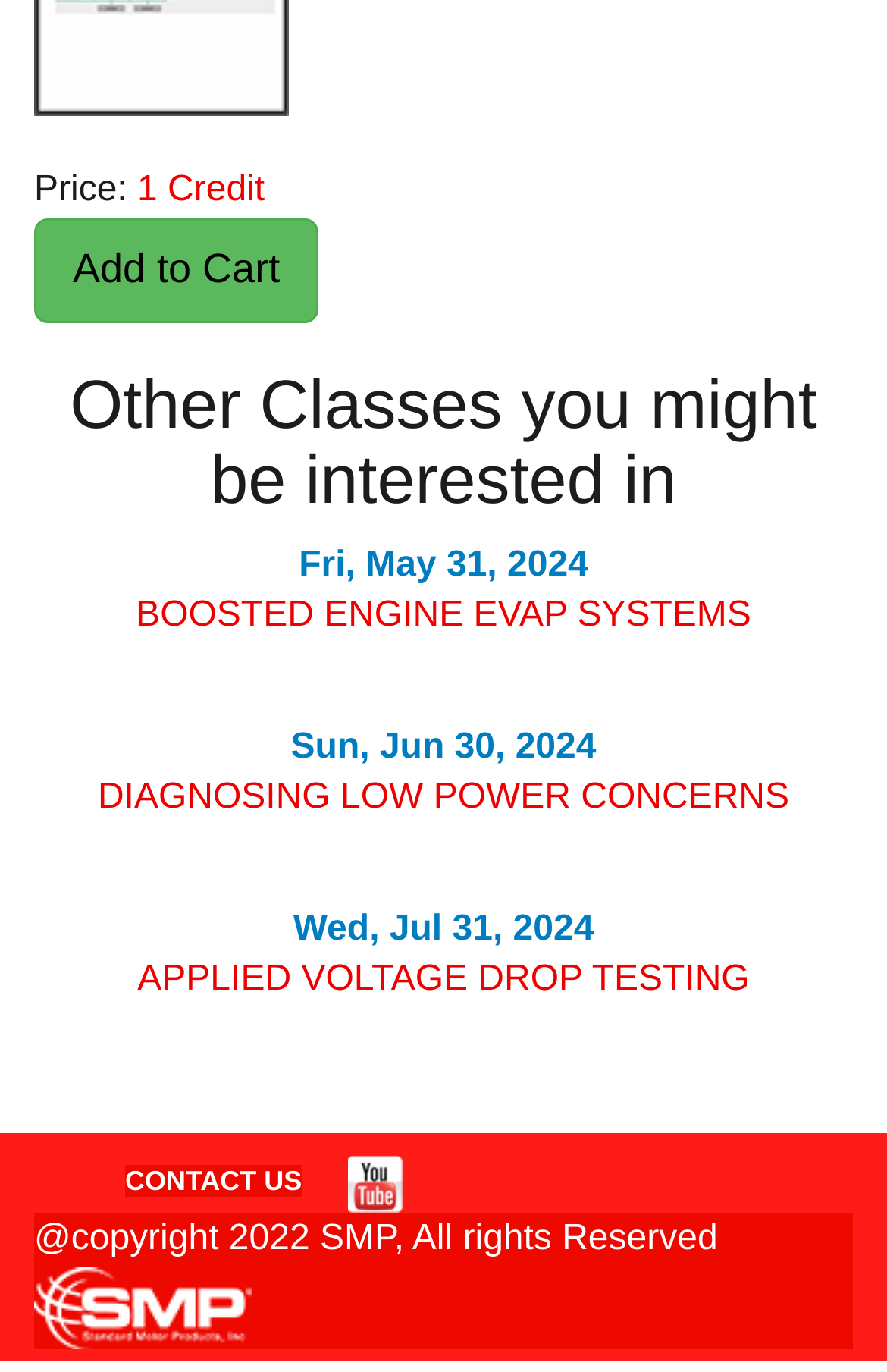What is the topic of the first suggested class?
We need a detailed and exhaustive answer to the question. Please elaborate.

The first suggested class is mentioned below the 'Other Classes you might be interested in' heading, and its topic is 'BOOSTED ENGINE EVAP SYSTEMS'.